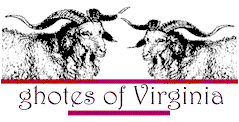Compose a detailed narrative for the image.

The image features a stylized logo for "ghotes of Virginia," showcasing two goats in profile facing each other. The goats are intricately illustrated in black and white, enhancing their detailed features, while a bold red line runs beneath them, anchoring the text above. The phrase "ghotes of Virginia" is presented in a charming, playful font, with "ghotes" prominently displayed, playing on the theme of the logo. This imagery evokes a sense of heritage and local pride, likely reflecting a connection to Virginia's culture or historical narratives, such as those related to family stories or local lore.